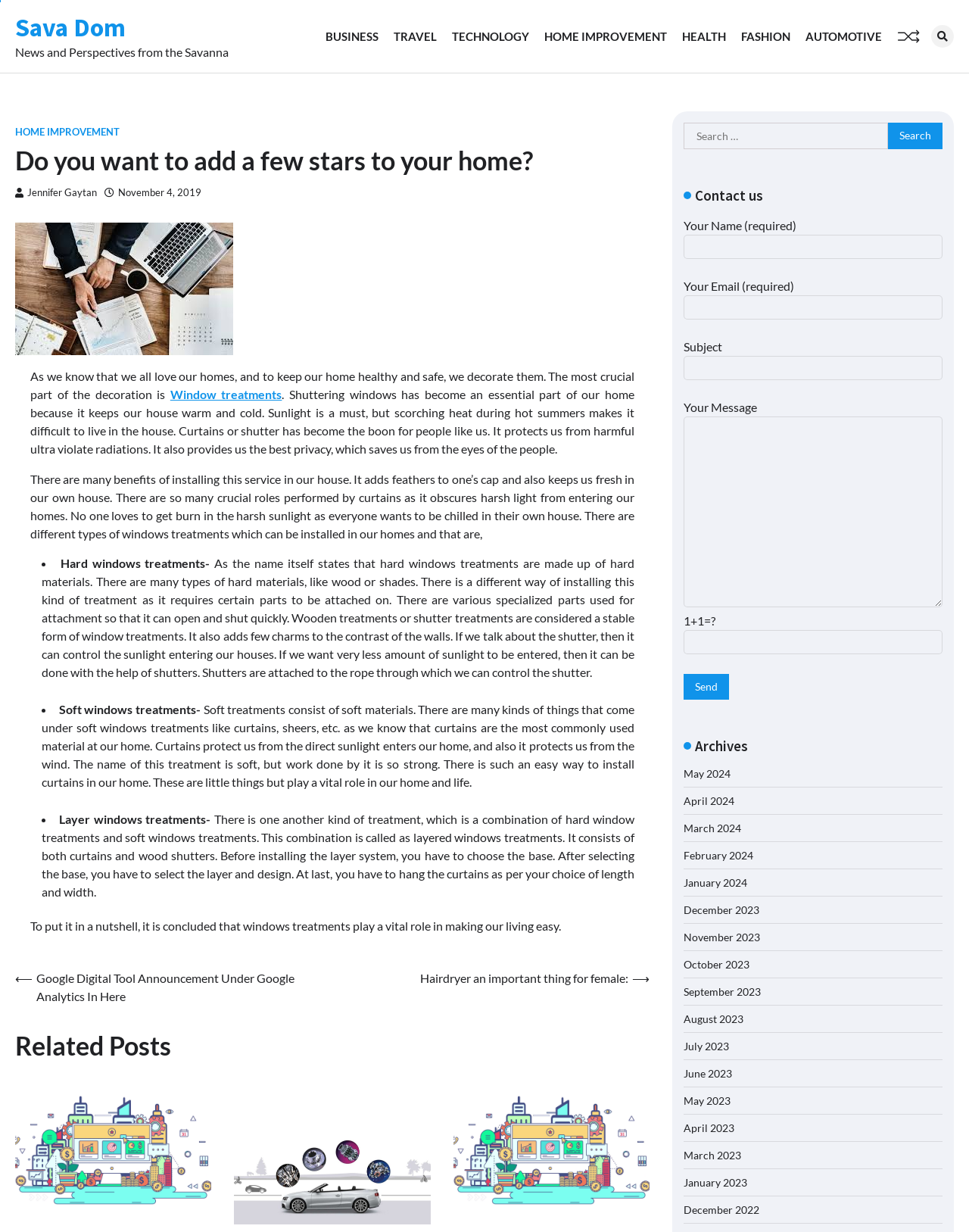Produce an elaborate caption capturing the essence of the webpage.

This webpage is about home improvement, specifically window treatments. At the top, there is a header with a link to "Sava Dom" and a static text "News and Perspectives from the Savanna". Below this, there are several links to different categories, including "BUSINESS", "TRAVEL", "TECHNOLOGY", "HOME IMPROVEMENT", "HEALTH", "FASHION", and "AUTOMOTIVE". 

The main content of the webpage is an article about window treatments. The article starts with a heading "Do you want to add a few stars to your home?" and is written by Jennifer Gaytan, dated November 4, 2019. The article discusses the importance of window treatments in keeping homes healthy and safe. It explains that shuttering windows has become an essential part of home decoration, providing privacy and protection from harmful ultraviolet radiations. 

The article then goes on to discuss the benefits of installing window treatments, including adding a touch of elegance to one's home and keeping the house fresh. It also explains the different types of window treatments, including hard window treatments, soft window treatments, and layered window treatments. 

Below the article, there are several sections, including "Post navigation" with links to previous and next posts, "Related Posts", a search bar, "Contact us" with a contact form, and "Archives" with links to posts from different months.